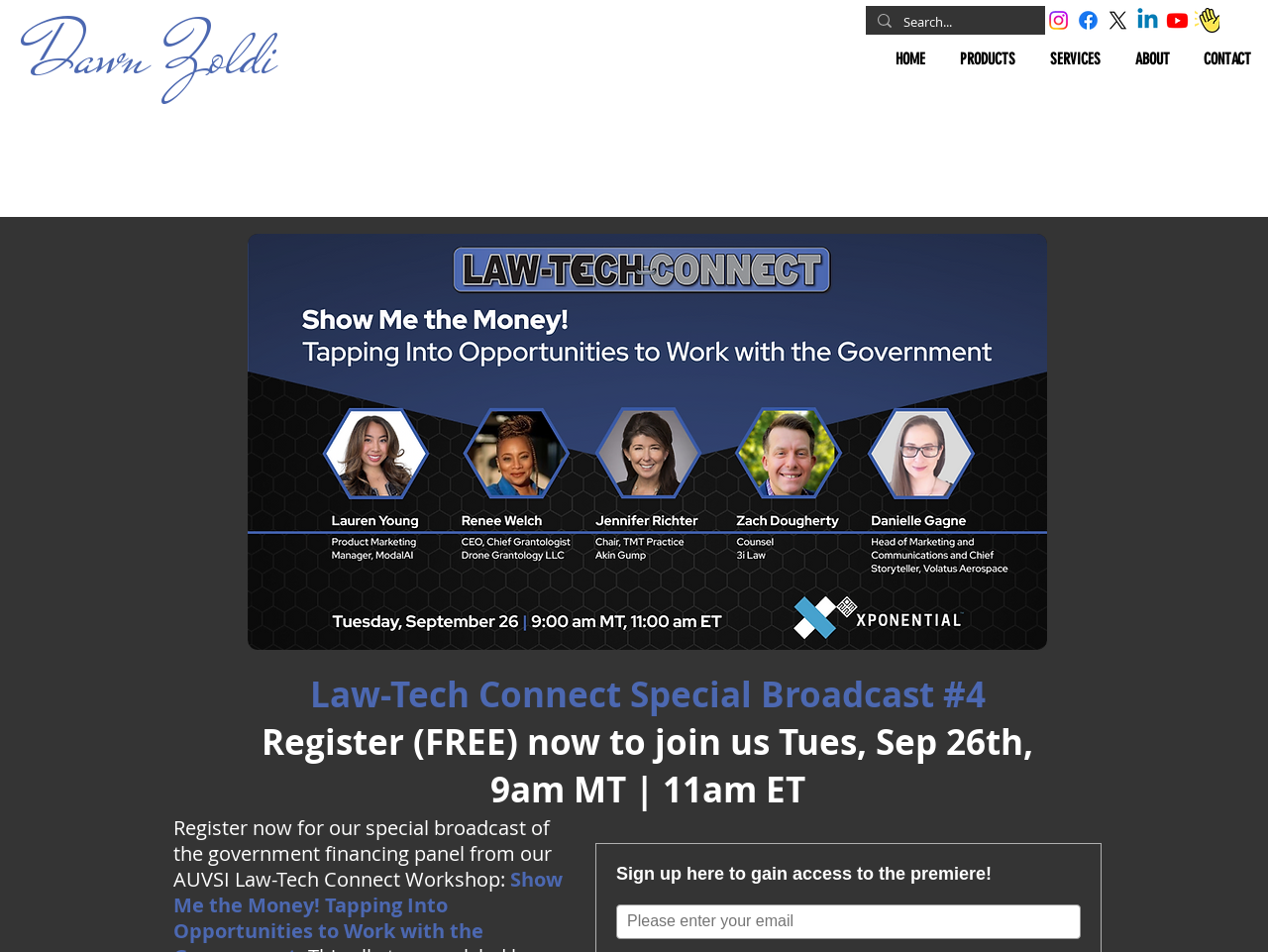Review the image closely and give a comprehensive answer to the question: What is the name of the person mentioned on the webpage?

The name 'Dawn Zoldi' is mentioned as a heading on the webpage, indicating that she is the person associated with the 'LTC Special Broadcast Show Me $' event.